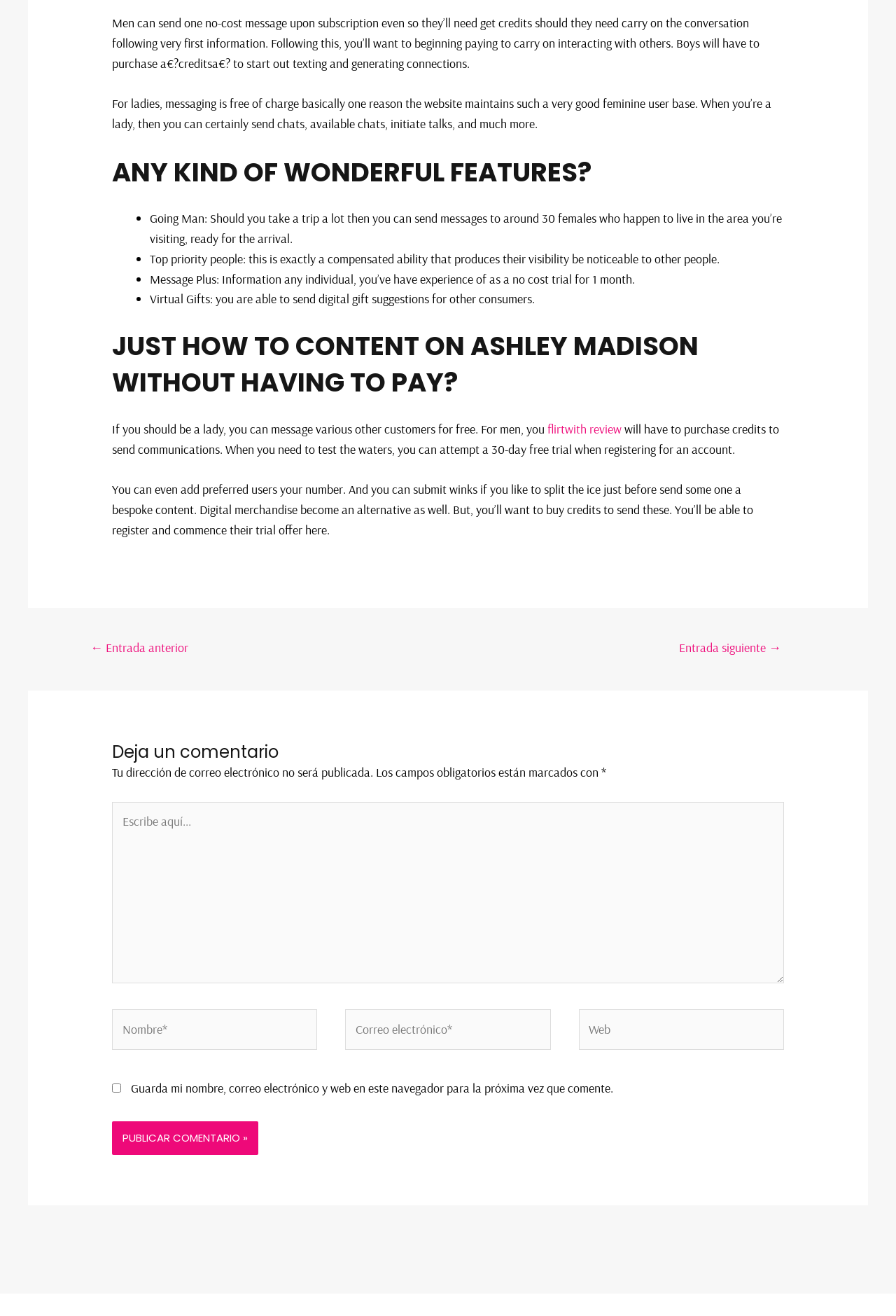What is the purpose of the 'Virtual Gifts' feature? Analyze the screenshot and reply with just one word or a short phrase.

Send digital gifts